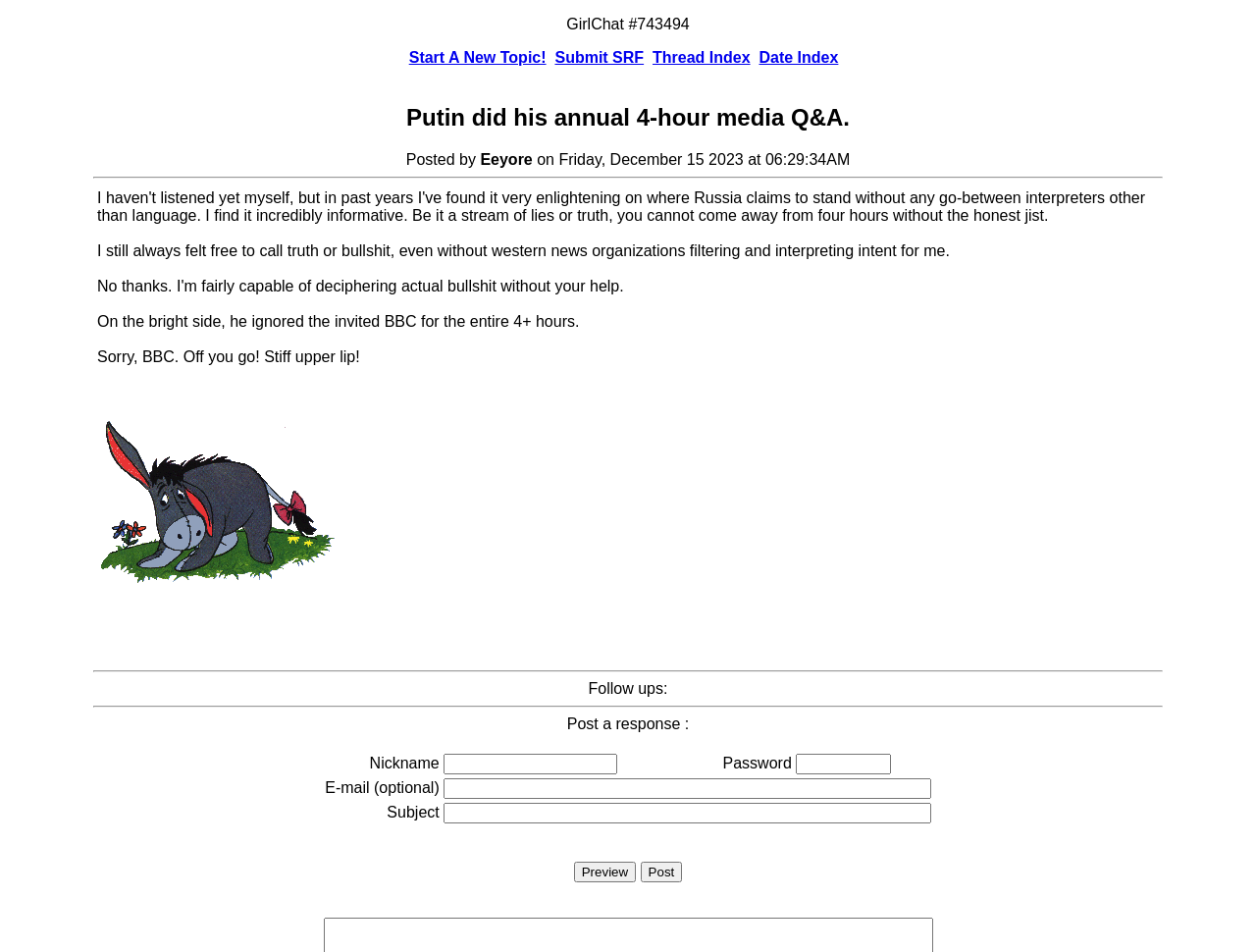Pinpoint the bounding box coordinates of the element that must be clicked to accomplish the following instruction: "Post a response". The coordinates should be in the format of four float numbers between 0 and 1, i.e., [left, top, right, bottom].

[0.451, 0.751, 0.549, 0.769]